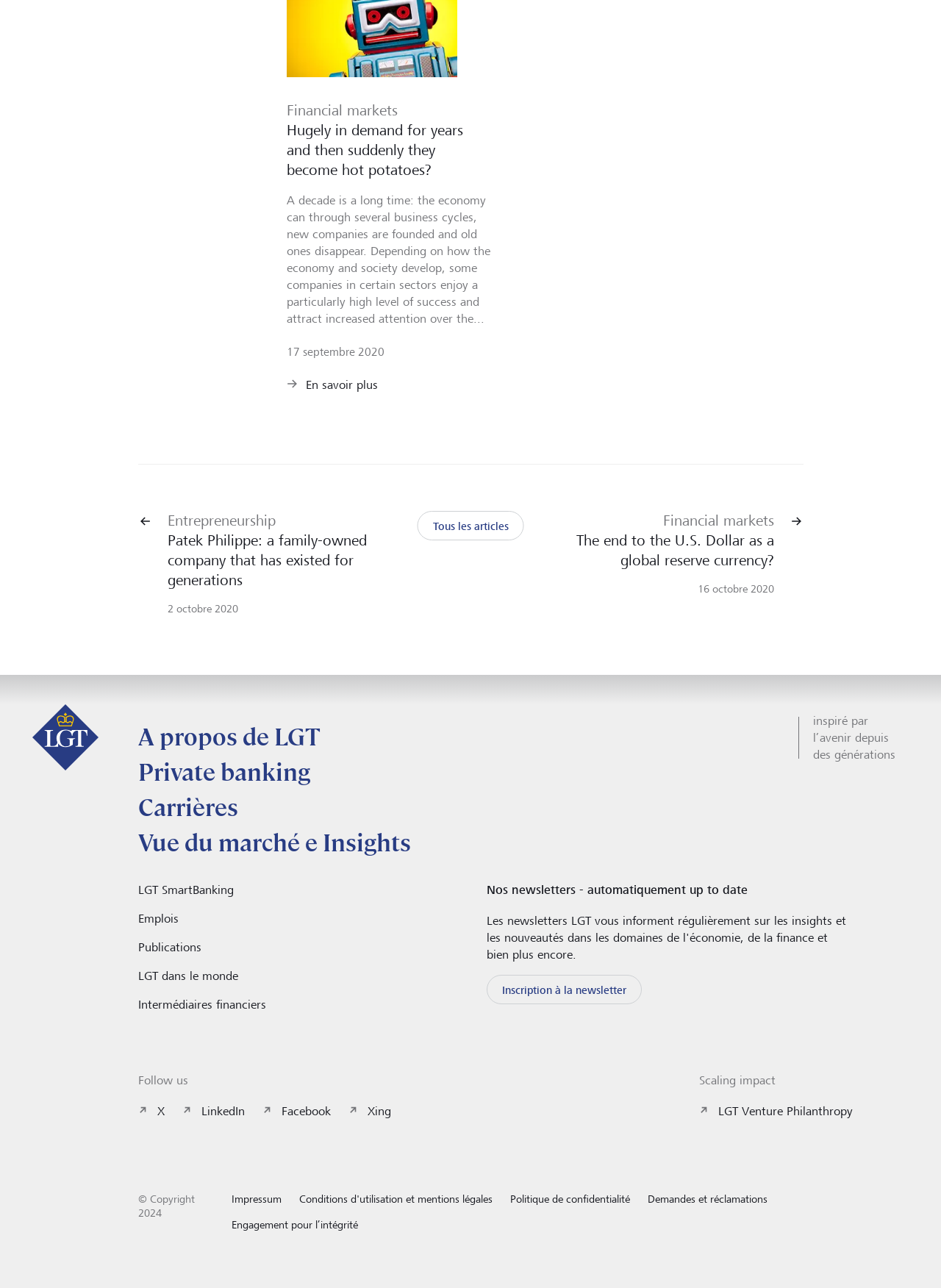Determine the coordinates of the bounding box that should be clicked to complete the instruction: "Subscribe to the newsletter". The coordinates should be represented by four float numbers between 0 and 1: [left, top, right, bottom].

[0.517, 0.757, 0.682, 0.78]